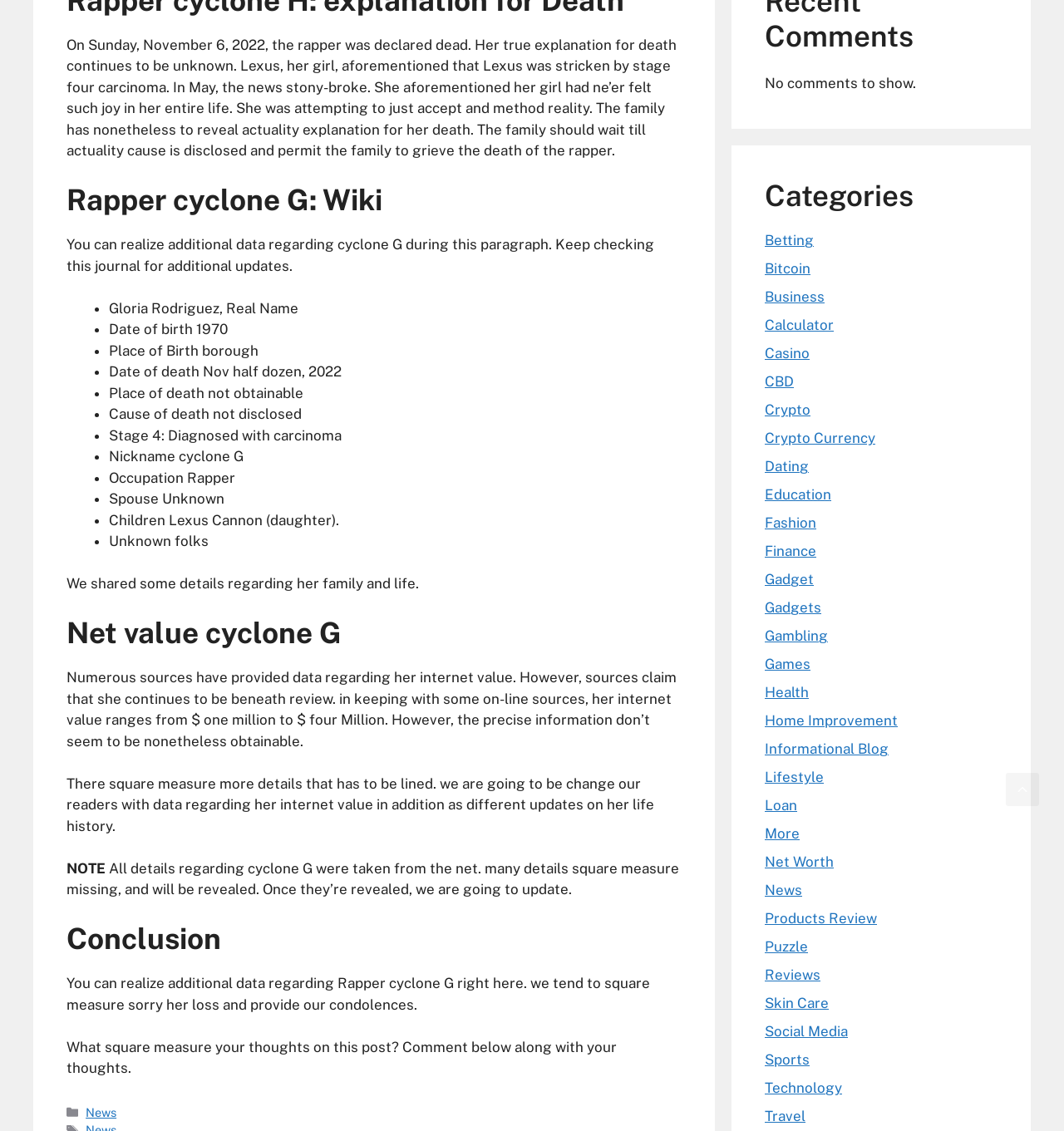Please respond to the question with a concise word or phrase:
What is the estimated net worth of Cyclone G?

$1 million to $4 million